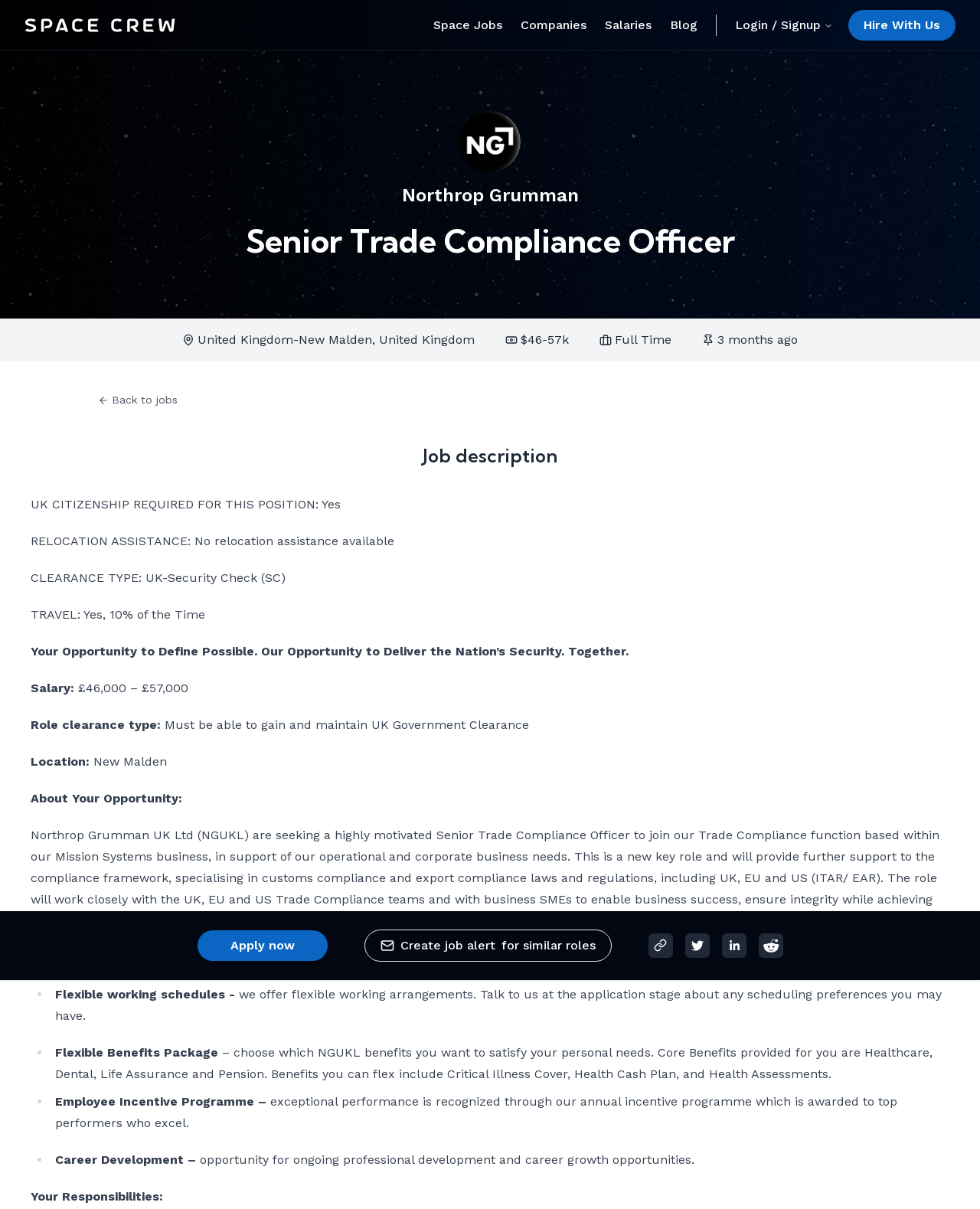How often will the employee need to travel for this job?
Answer with a single word or phrase by referring to the visual content.

10% of the time